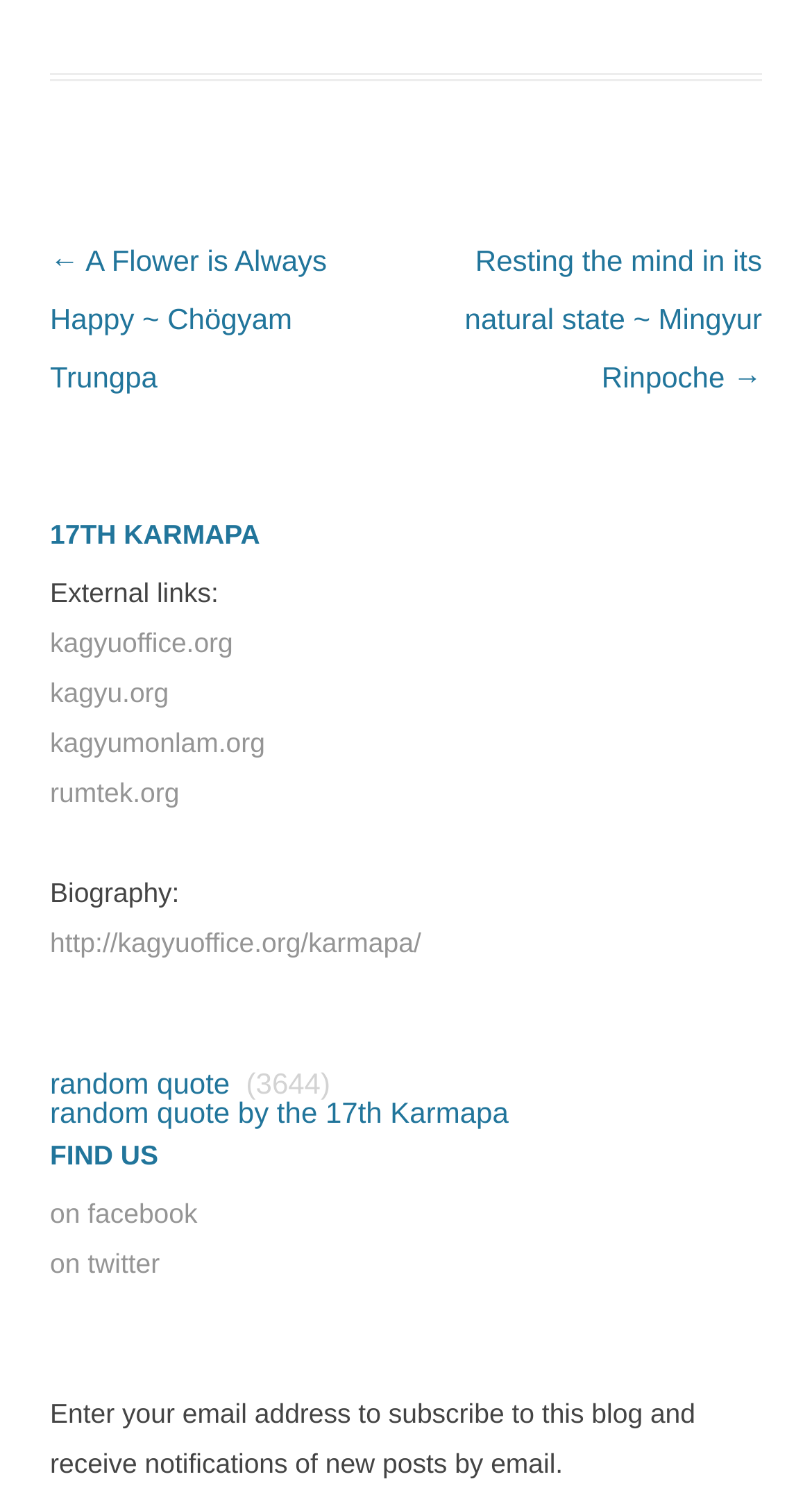Using the provided element description: "on twitter", identify the bounding box coordinates. The coordinates should be four floats between 0 and 1 in the order [left, top, right, bottom].

[0.062, 0.83, 0.197, 0.851]